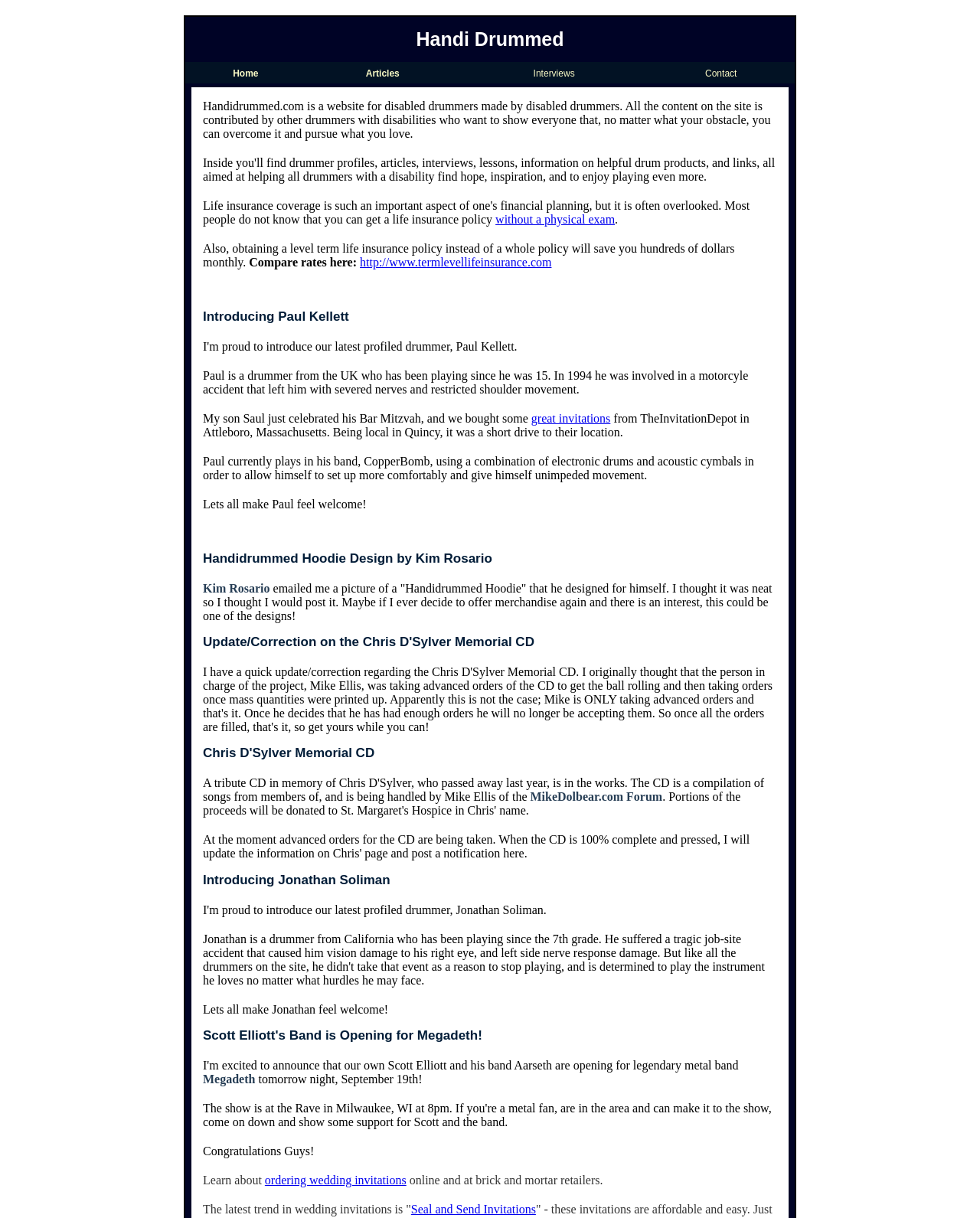Using the details from the image, please elaborate on the following question: What is the name of the website?

The name of the website can be found in the top-left corner of the webpage, where it says 'Handi Drummed' in a heading element.